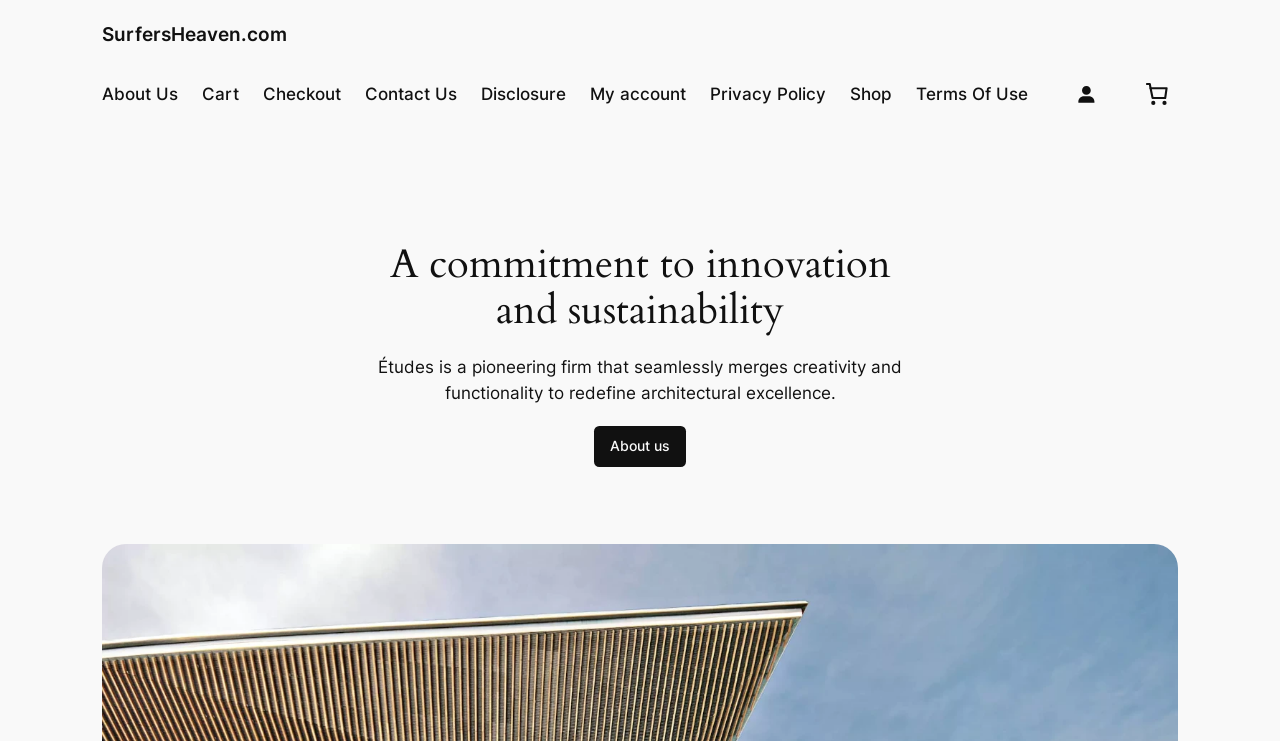Find the bounding box coordinates of the area to click in order to follow the instruction: "Go to Home page".

None